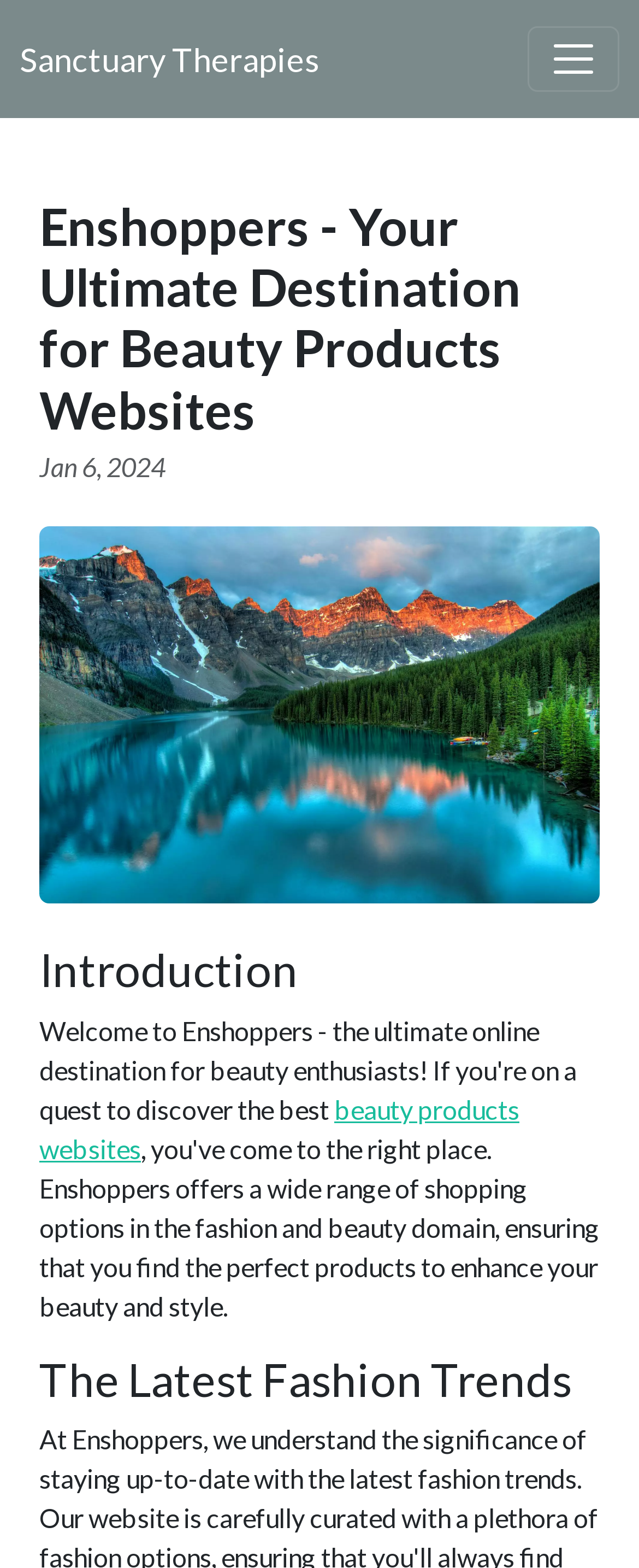Refer to the element description Sanctuary Therapies and identify the corresponding bounding box in the screenshot. Format the coordinates as (top-left x, top-left y, bottom-right x, bottom-right y) with values in the range of 0 to 1.

[0.031, 0.017, 0.5, 0.059]